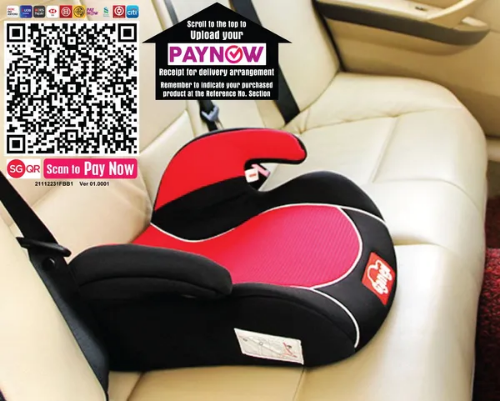Please answer the following question using a single word or phrase: 
What is the purpose of the QR code?

Scan to Pay Now